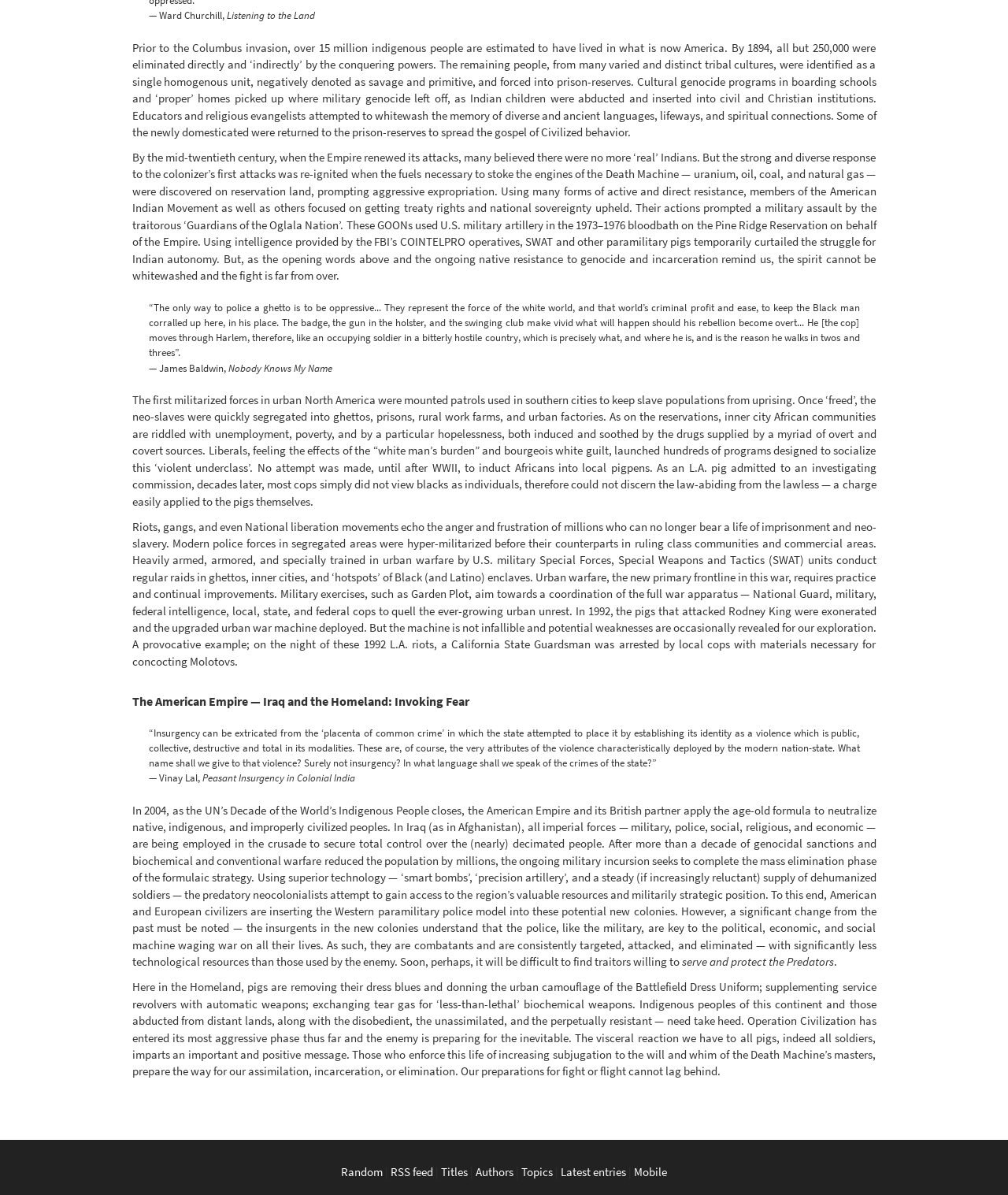Using the webpage screenshot, locate the HTML element that fits the following description and provide its bounding box: "RSS feed".

[0.388, 0.974, 0.43, 0.987]